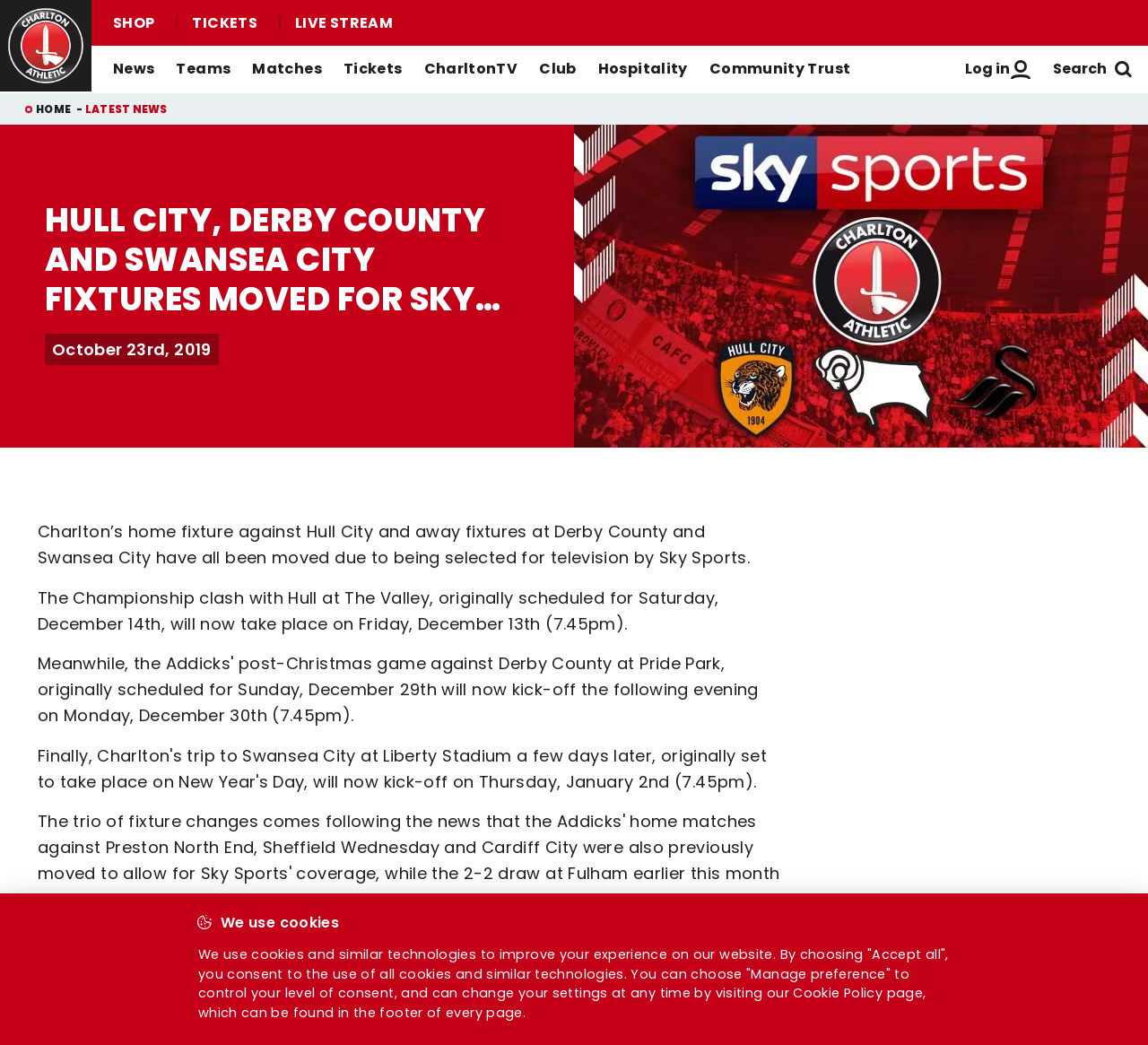Please provide a one-word or phrase answer to the question: 
What are the three teams mentioned in the 'Teams' section?

First-Team, U21s, U18s